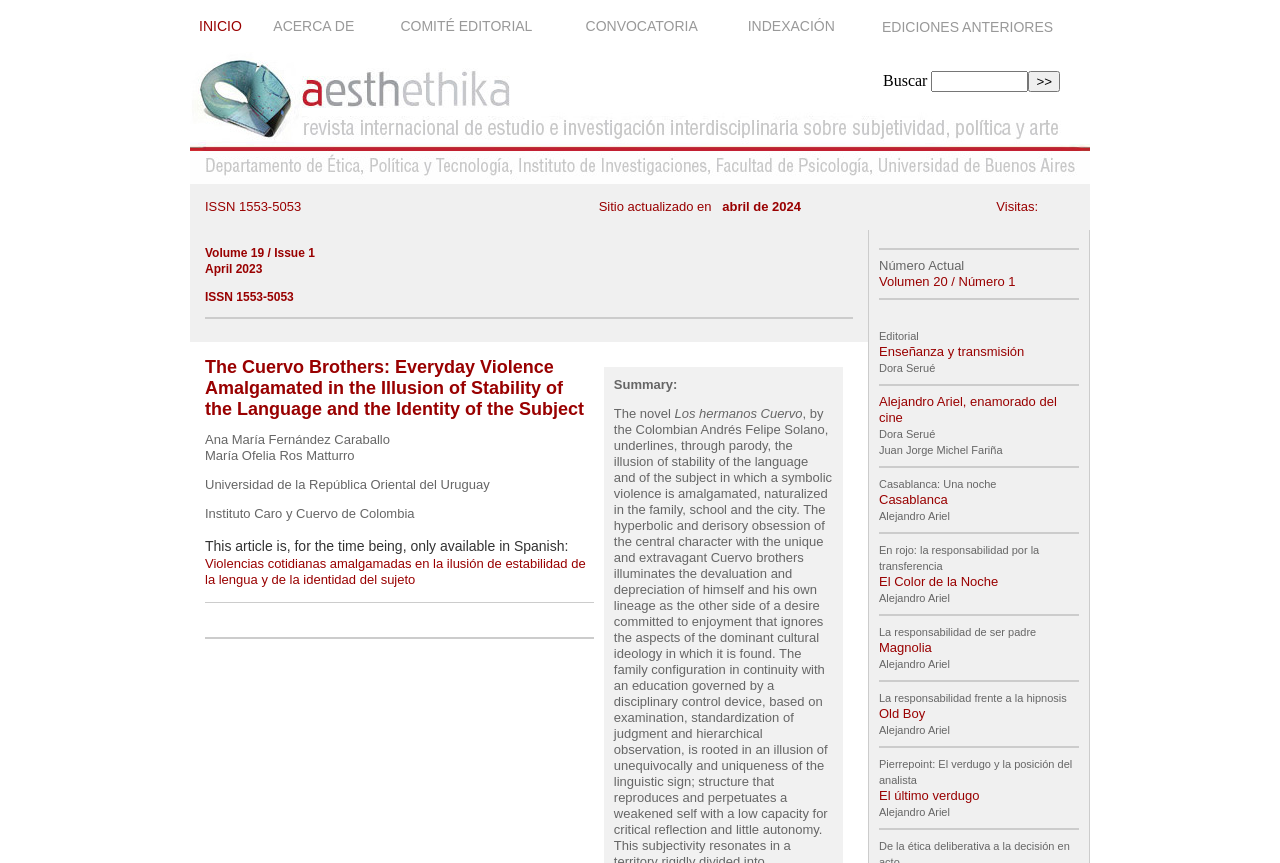Identify the first-level heading on the webpage and generate its text content.

The Cuervo Brothers: Everyday Violence Amalgamated in the Illusion of Stability of the Language and the Identity of the Subject